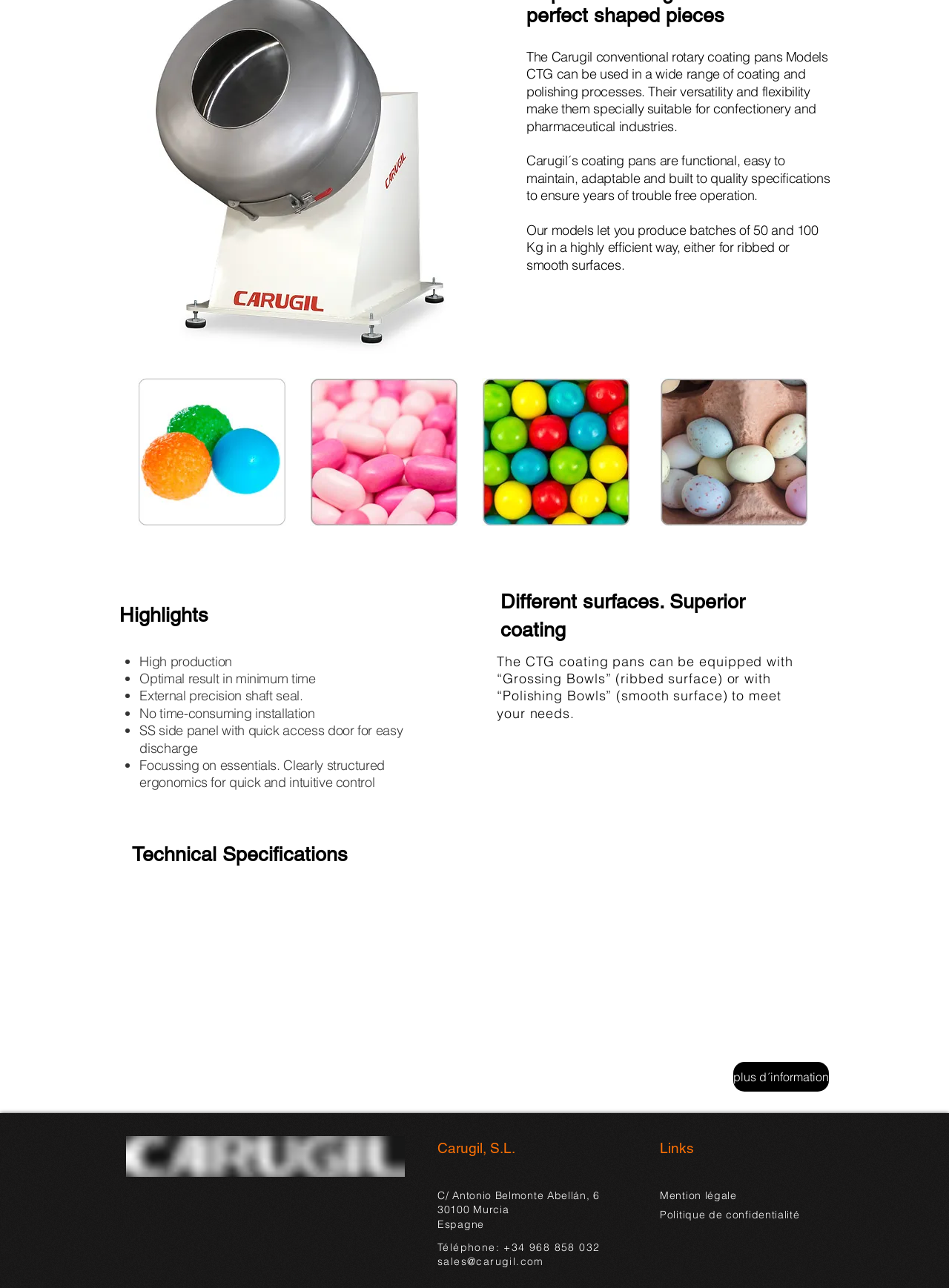Identify the bounding box coordinates for the UI element described as: "C/ Antonio Belmonte Abellán, 6".

[0.461, 0.923, 0.632, 0.933]